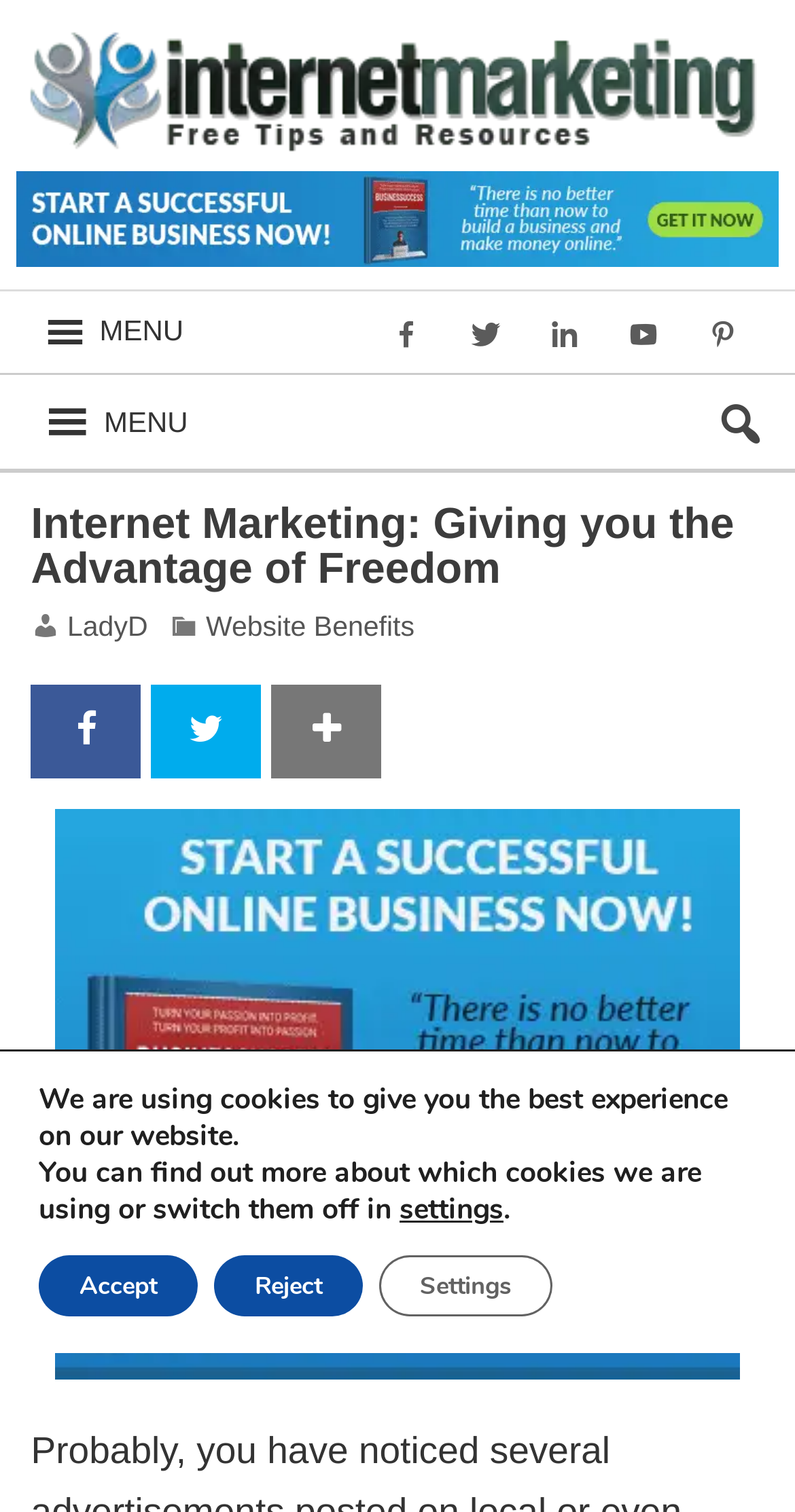Show the bounding box coordinates of the region that should be clicked to follow the instruction: "View April 2015."

None